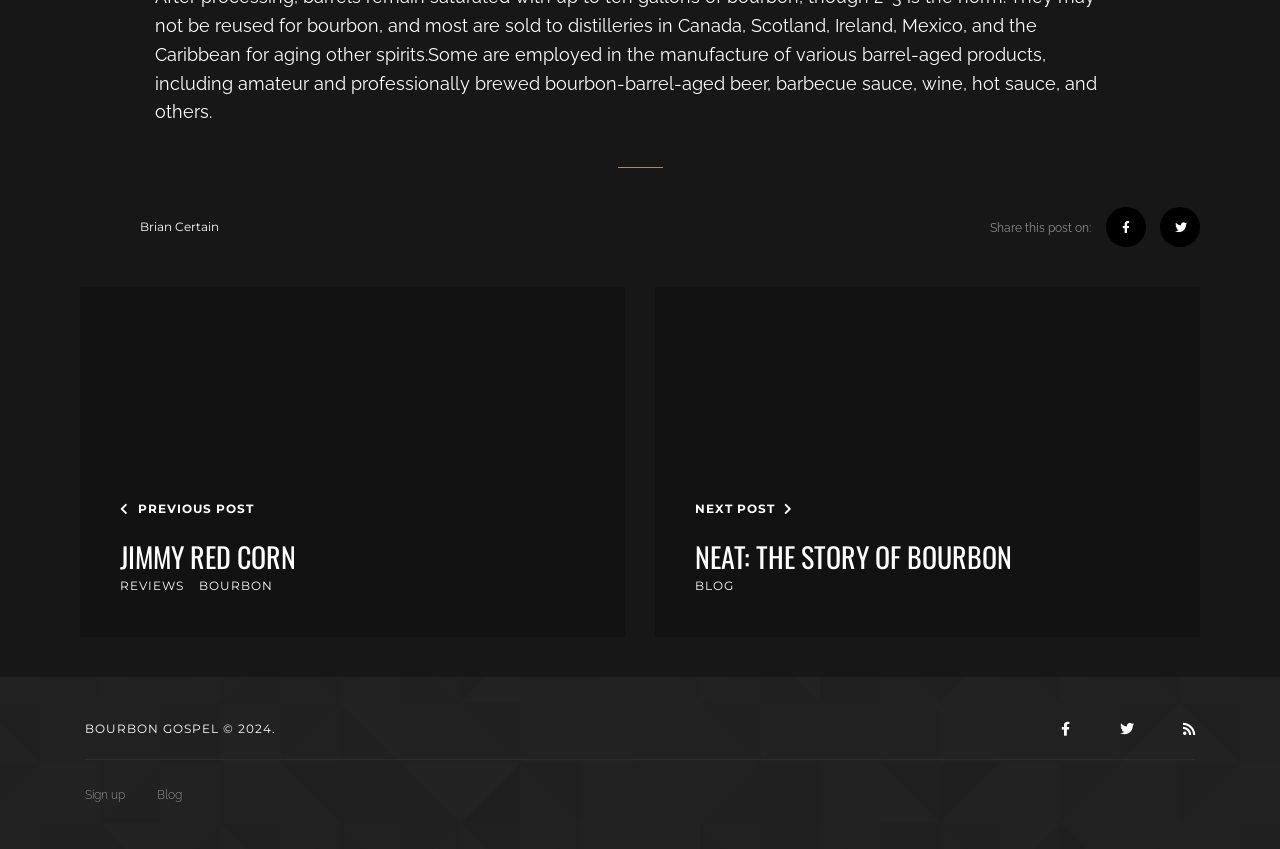What is the purpose of the links at the top right corner?
Answer the question with just one word or phrase using the image.

Share this post on